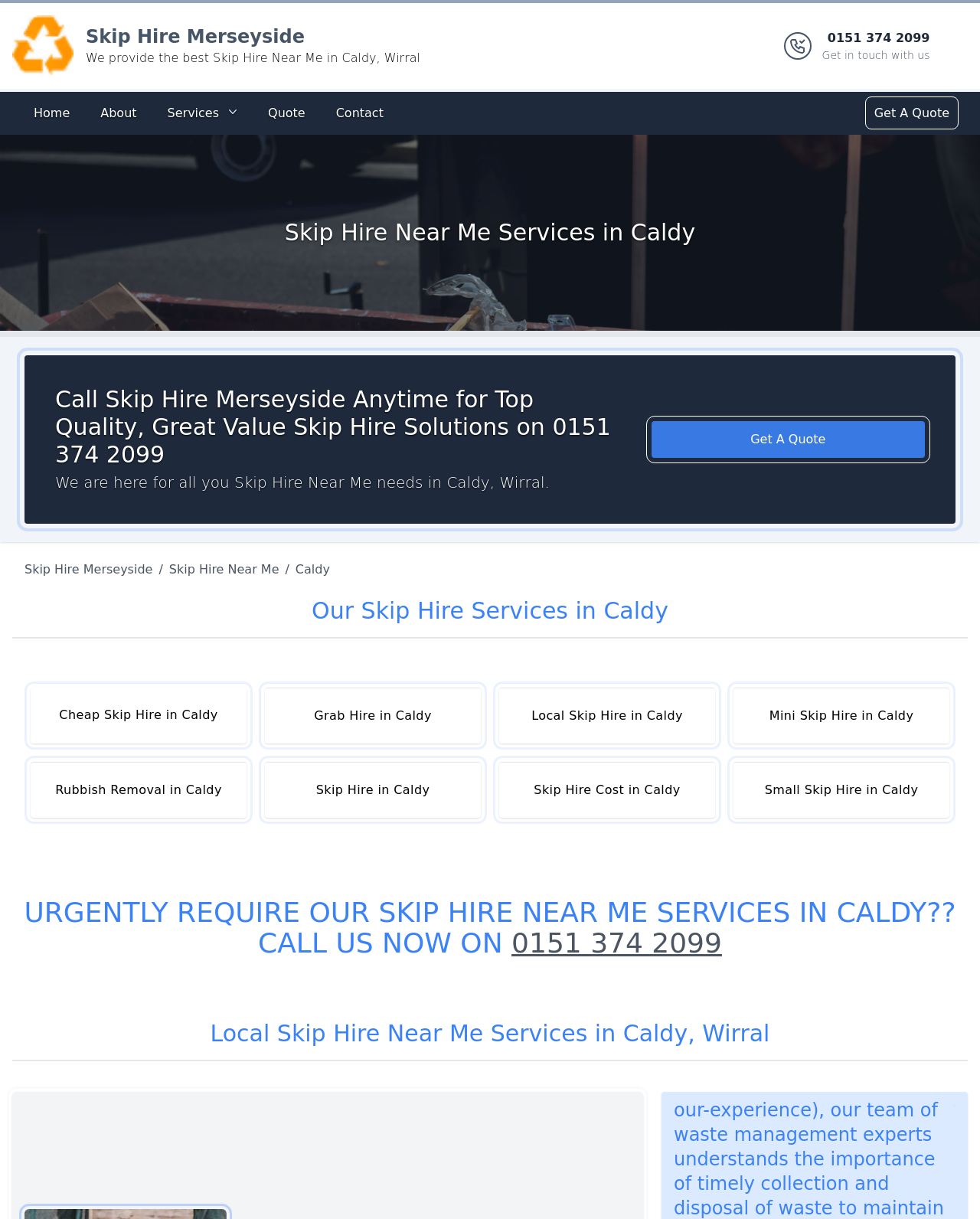Can you look at the image and give a comprehensive answer to the question:
What is the phone number to get in touch with Skip Hire Merseyside?

I found the phone number by looking at the top-right corner of the webpage, where it says 'Get in touch with us' and provides the phone number 0151 374 2099.